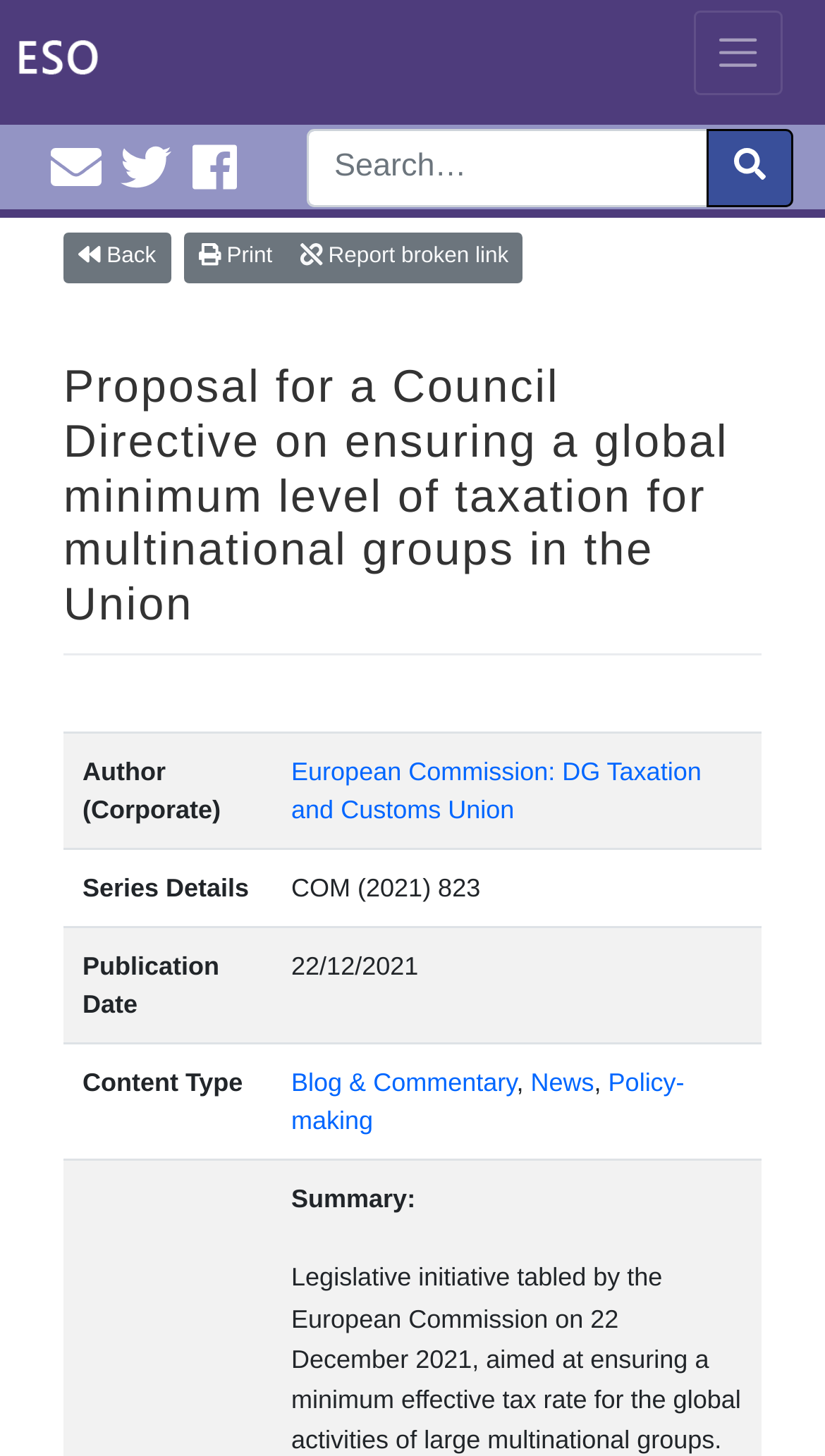Given the description "News", determine the bounding box of the corresponding UI element.

[0.643, 0.734, 0.72, 0.754]